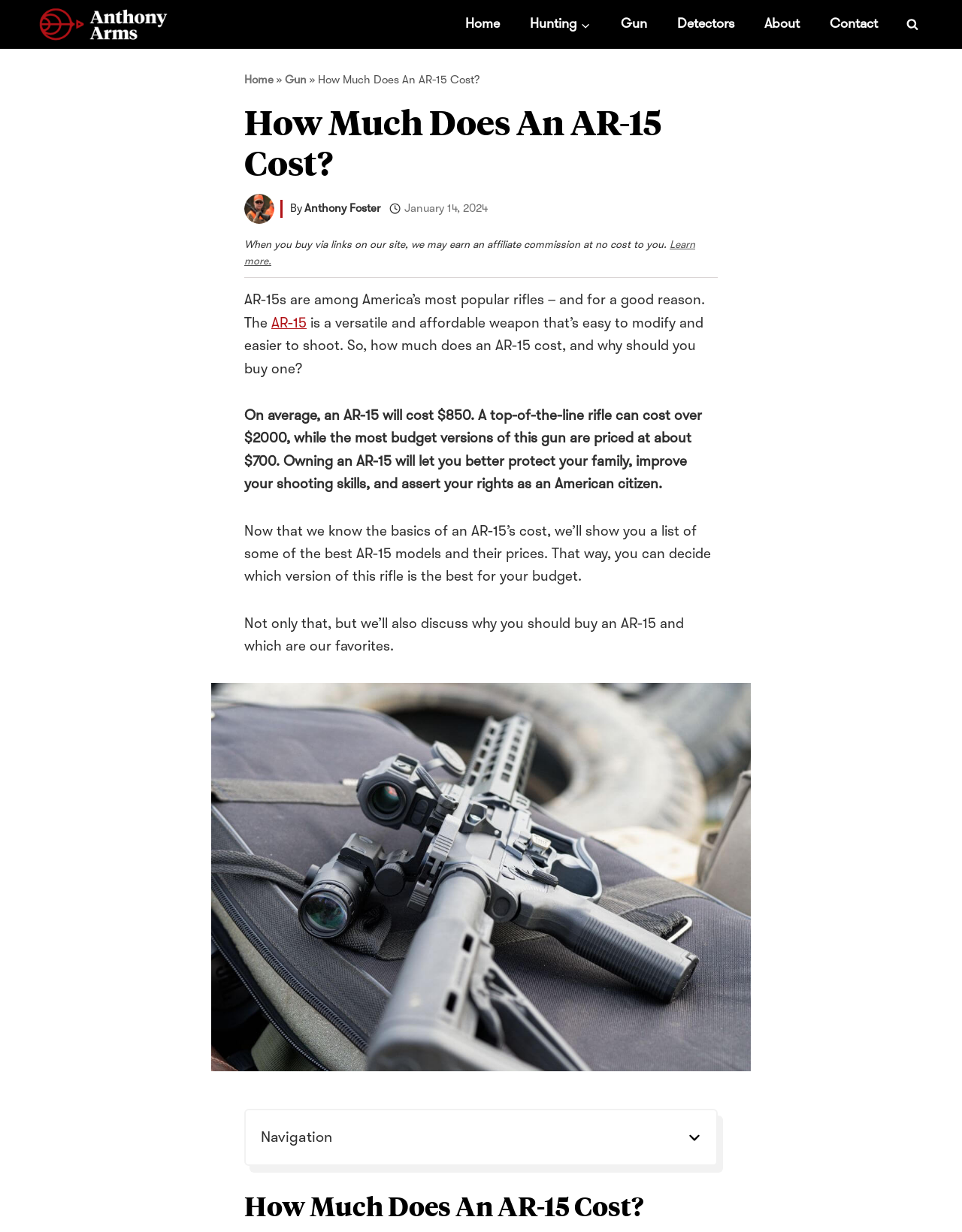What is the main heading displayed on the webpage? Please provide the text.

How Much Does An AR-15 Cost?